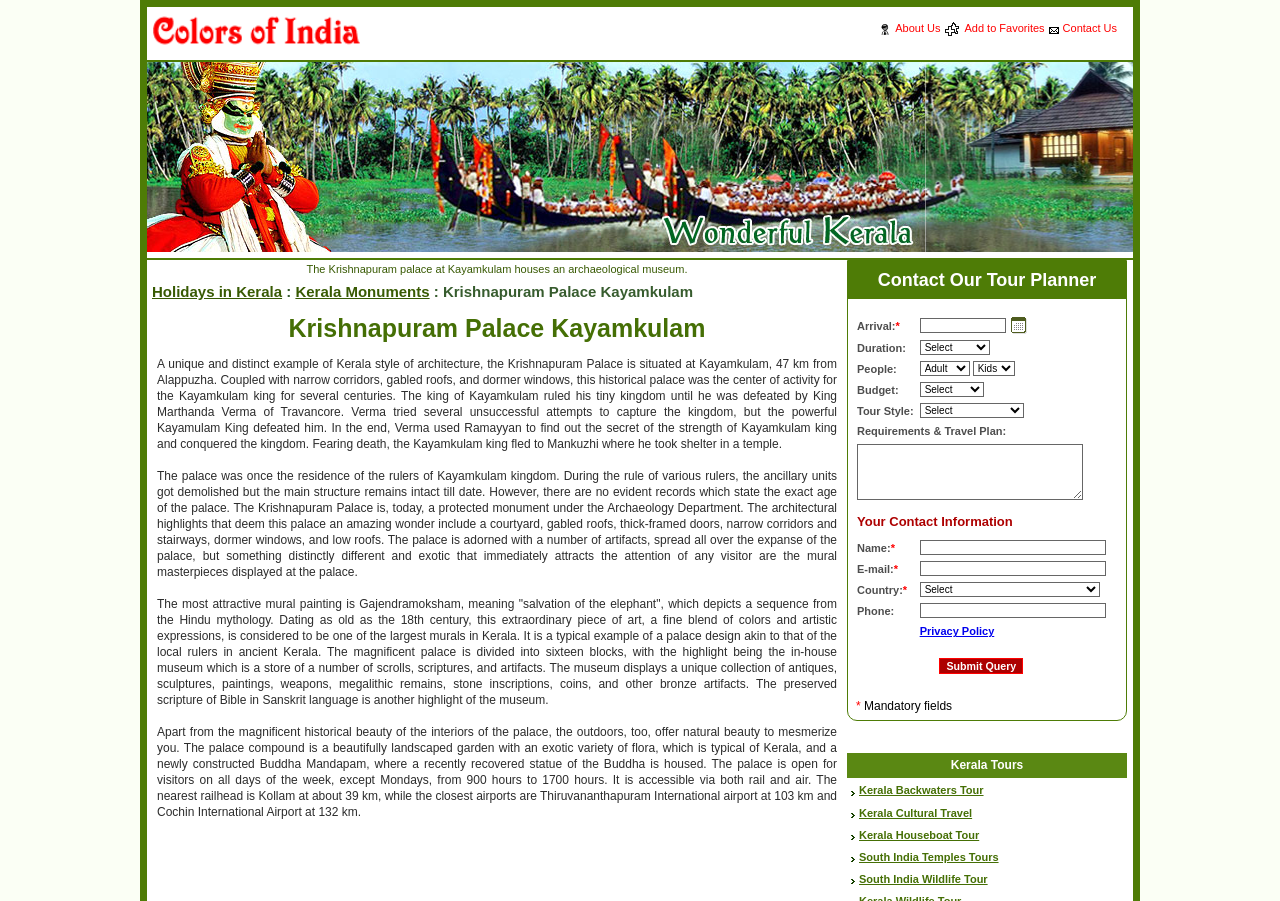Bounding box coordinates should be provided in the format (top-left x, top-left y, bottom-right x, bottom-right y) with all values between 0 and 1. Identify the bounding box for this UI element: Kerala Houseboat Tour

[0.671, 0.92, 0.765, 0.933]